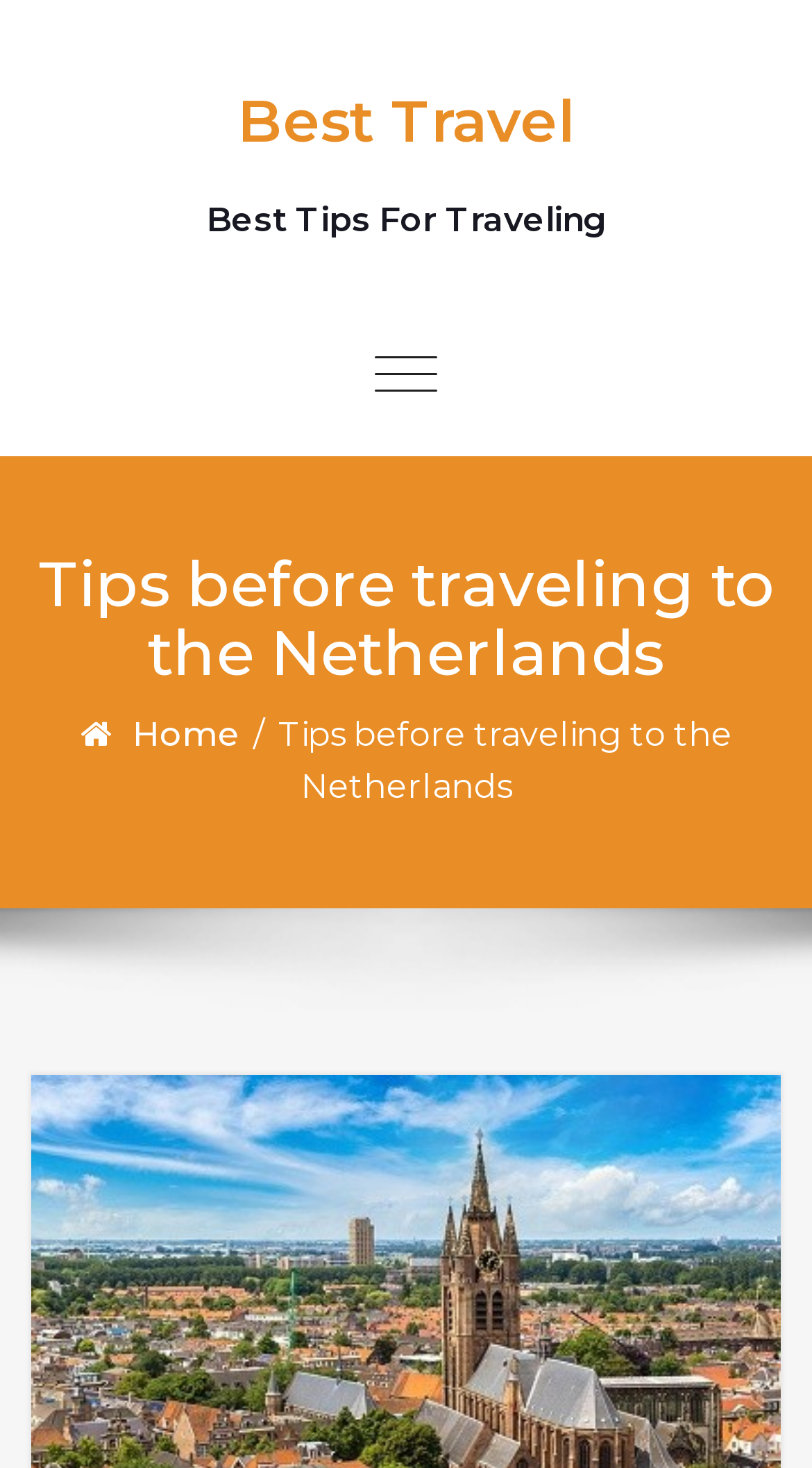Respond to the question with just a single word or phrase: 
What is the purpose of the button?

Toggle navigation